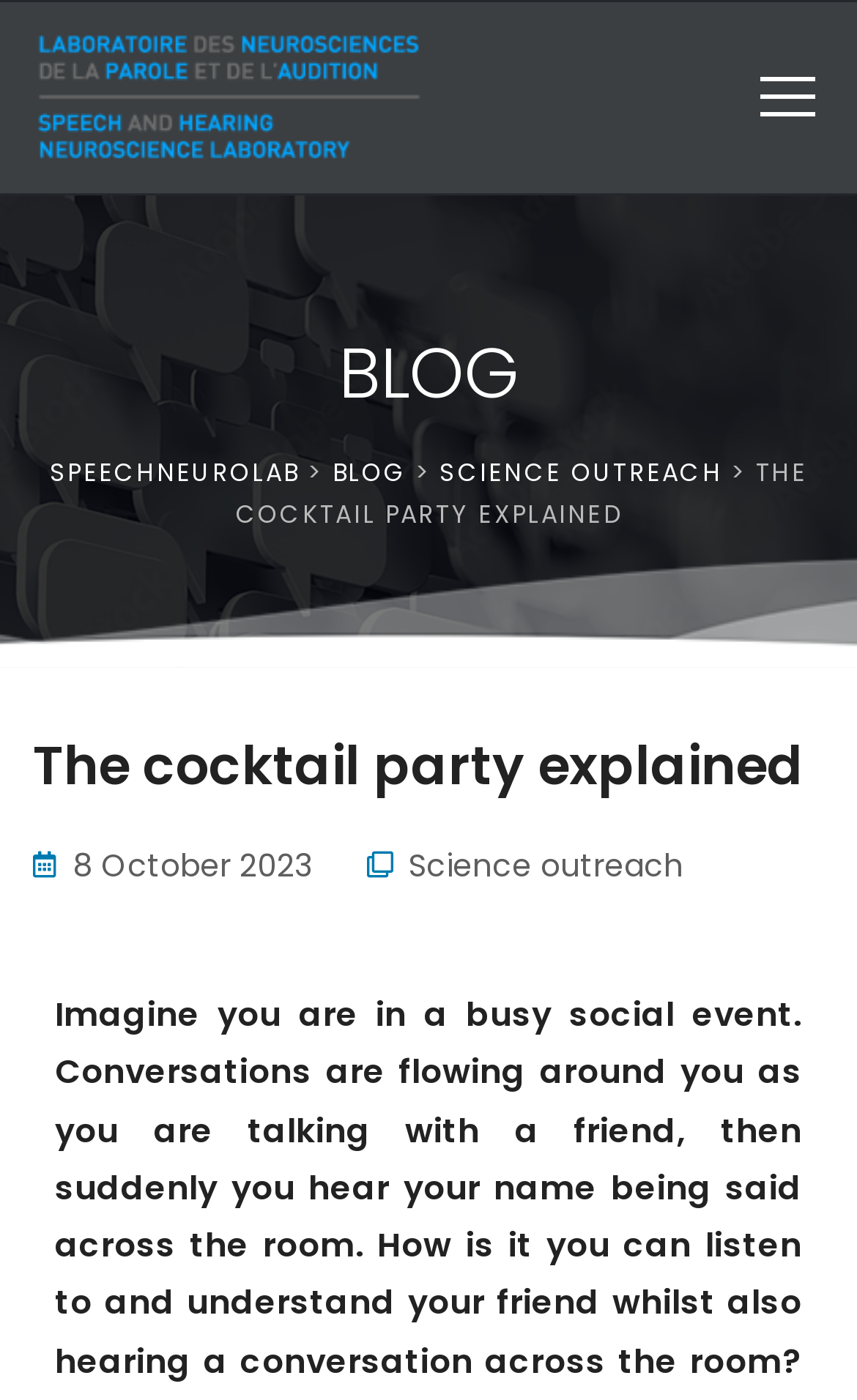Describe all the visual and textual components of the webpage comprehensively.

The webpage is about "The Cocktail Party Explained" and is related to Speechneurolab. At the top left, there is a logo image of Speechneurolab, which is also a link. To the right of the logo, there is a button. Below the logo, there is a heading that reads "BLOG". 

Under the "BLOG" heading, there are several links and a static text ">" arranged horizontally. The links are "SPEECHNEUROLAB", "BLOG", and "SCIENCE OUTREACH". The static text ">" is between the "SPEECHNEUROLAB" and "BLOG" links. 

To the right of these links, there is a heading that reads "THE COCKTAIL PARTY EXPLAINED". Below this heading, there is another heading with the same title, "The cocktail party explained". 

Under the second "The cocktail party explained" heading, there are two links. The first link contains an icon and the text "8 October 2023", and the second link reads "Science outreach". The first link is positioned to the left of the second link.